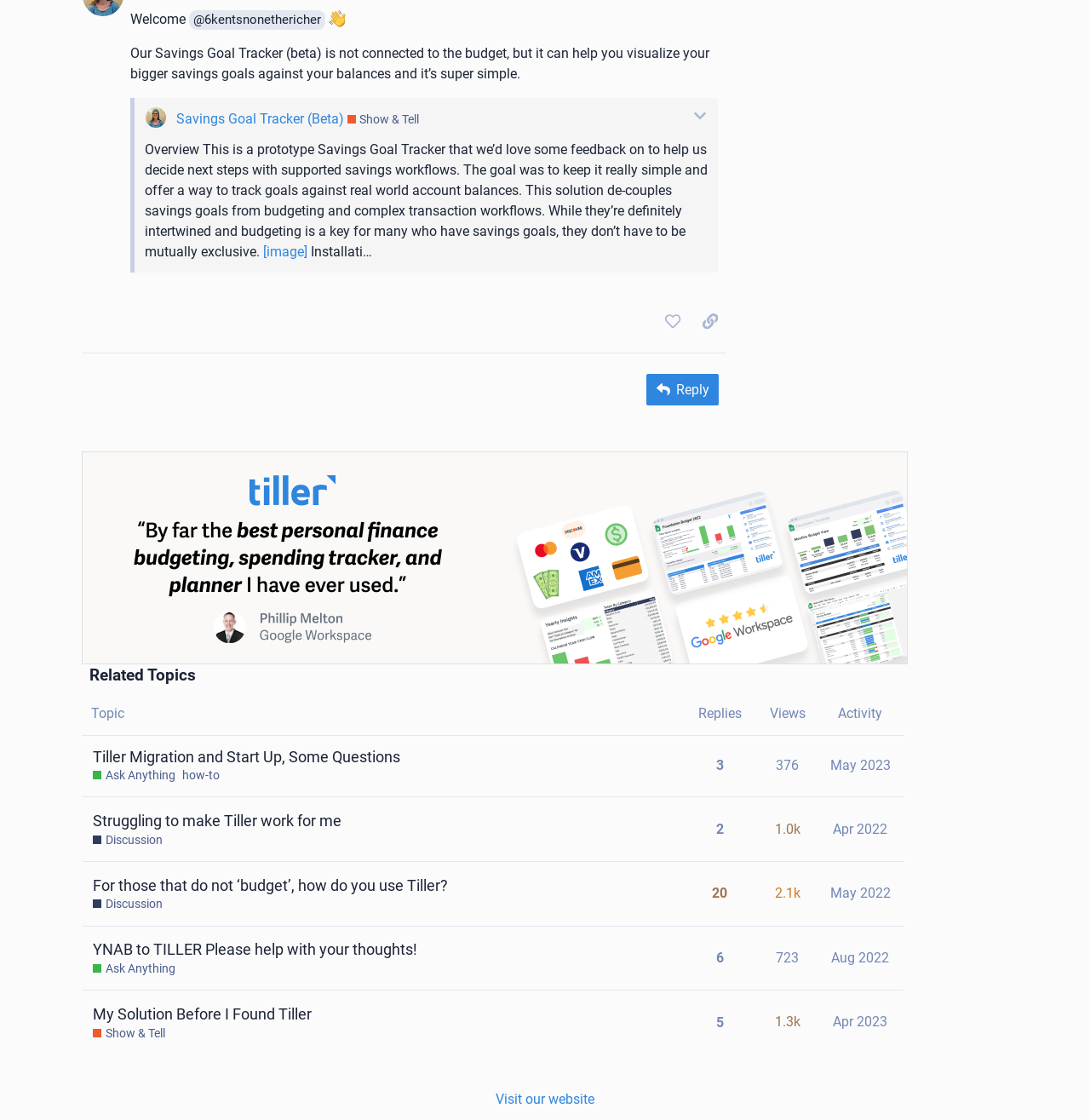What is the purpose of the 'Try Tiller Free' button?
Please provide a single word or phrase as your answer based on the image.

to try Tiller for free